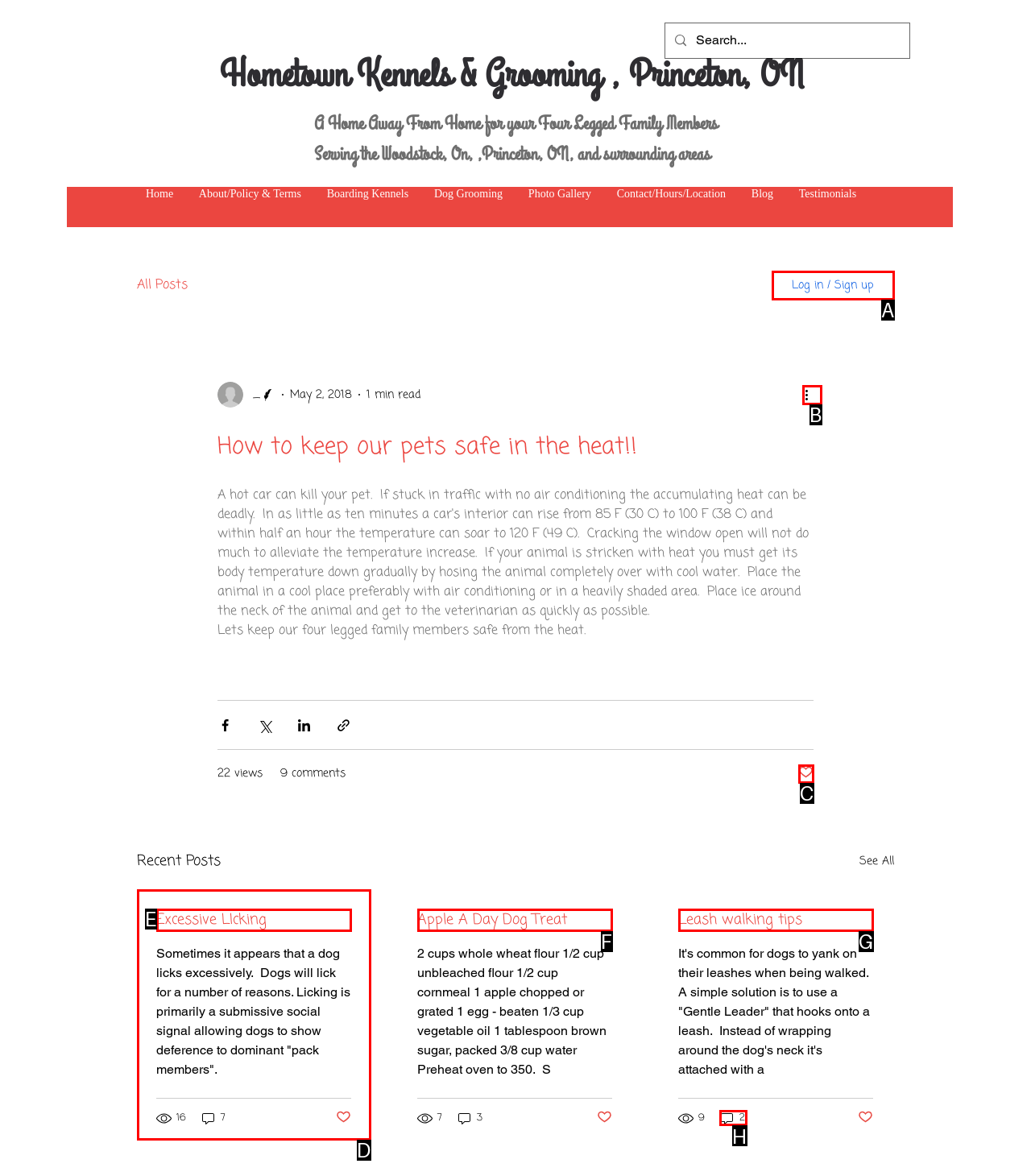Based on the provided element description: Leash walking tips, identify the best matching HTML element. Respond with the corresponding letter from the options shown.

G